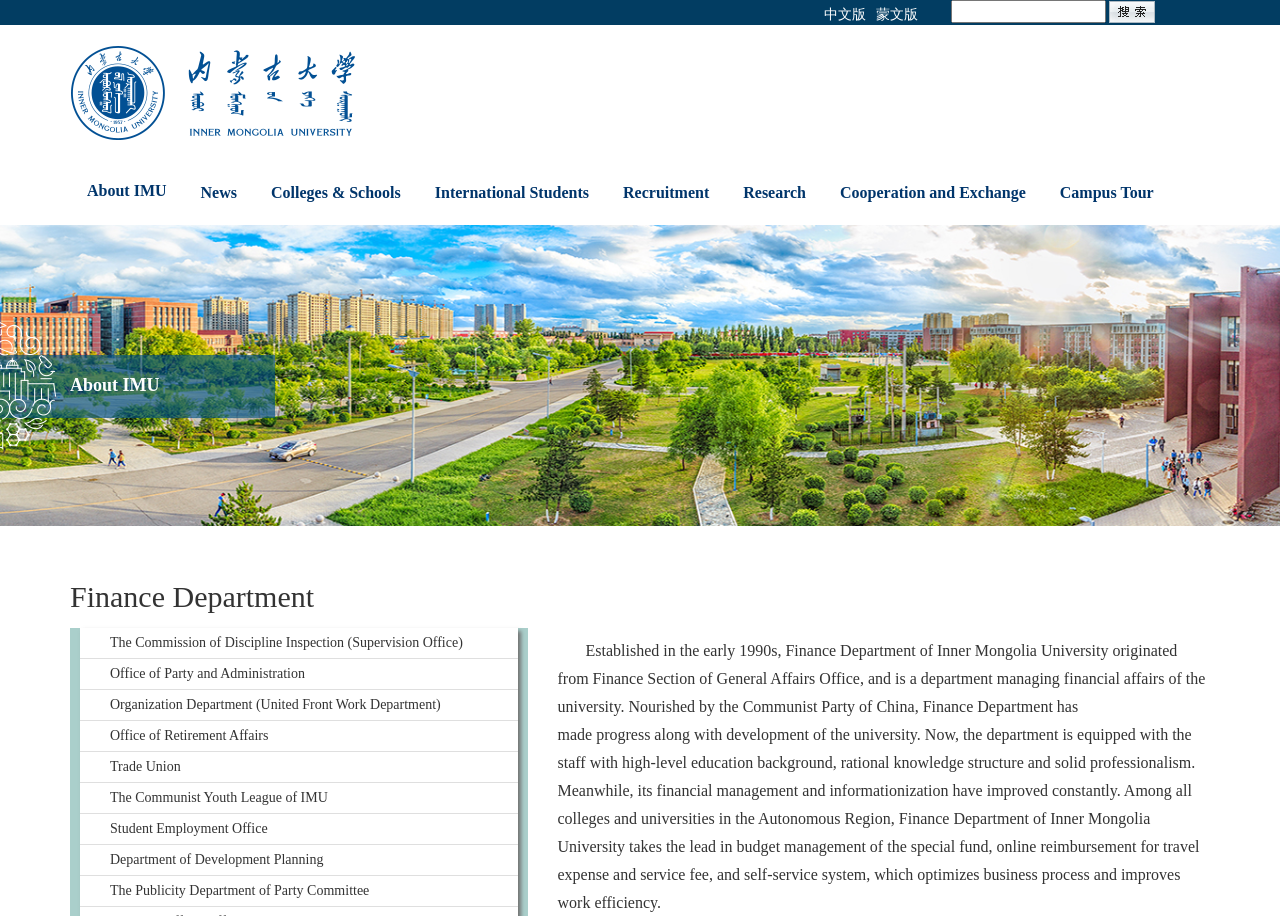Give the bounding box coordinates for the element described by: "中文版".

[0.636, 0.0, 0.676, 0.027]